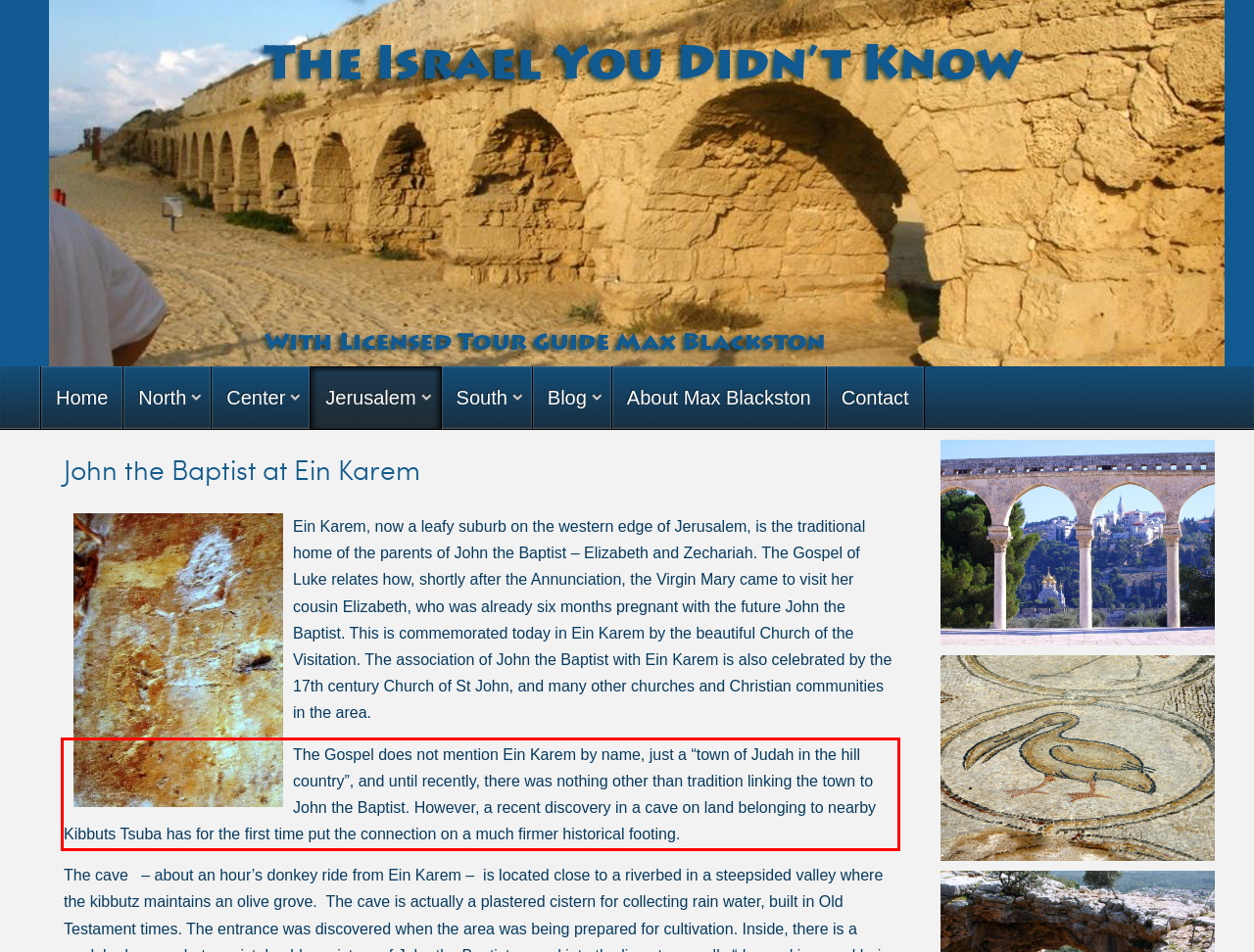You are provided with a webpage screenshot that includes a red rectangle bounding box. Extract the text content from within the bounding box using OCR.

The Gospel does not mention Ein Karem by name, just a “town of Judah in the hill country”, and until recently, there was nothing other than tradition linking the town to John the Baptist. However, a recent discovery in a cave on land belonging to nearby Kibbuts Tsuba has for the first time put the connection on a much firmer historical footing.